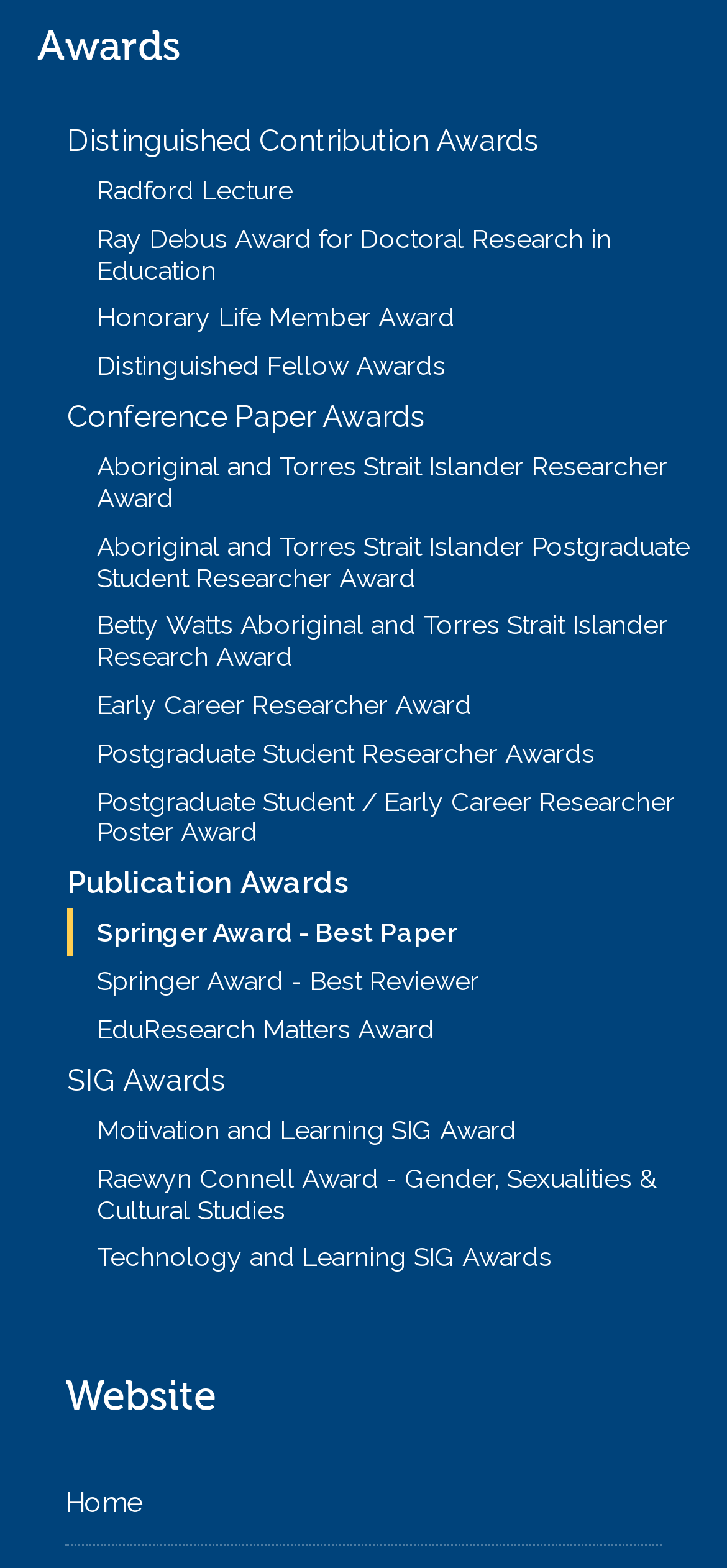Determine the bounding box coordinates of the section I need to click to execute the following instruction: "Check Motivation and Learning SIG Award". Provide the coordinates as four float numbers between 0 and 1, i.e., [left, top, right, bottom].

[0.092, 0.705, 0.949, 0.736]